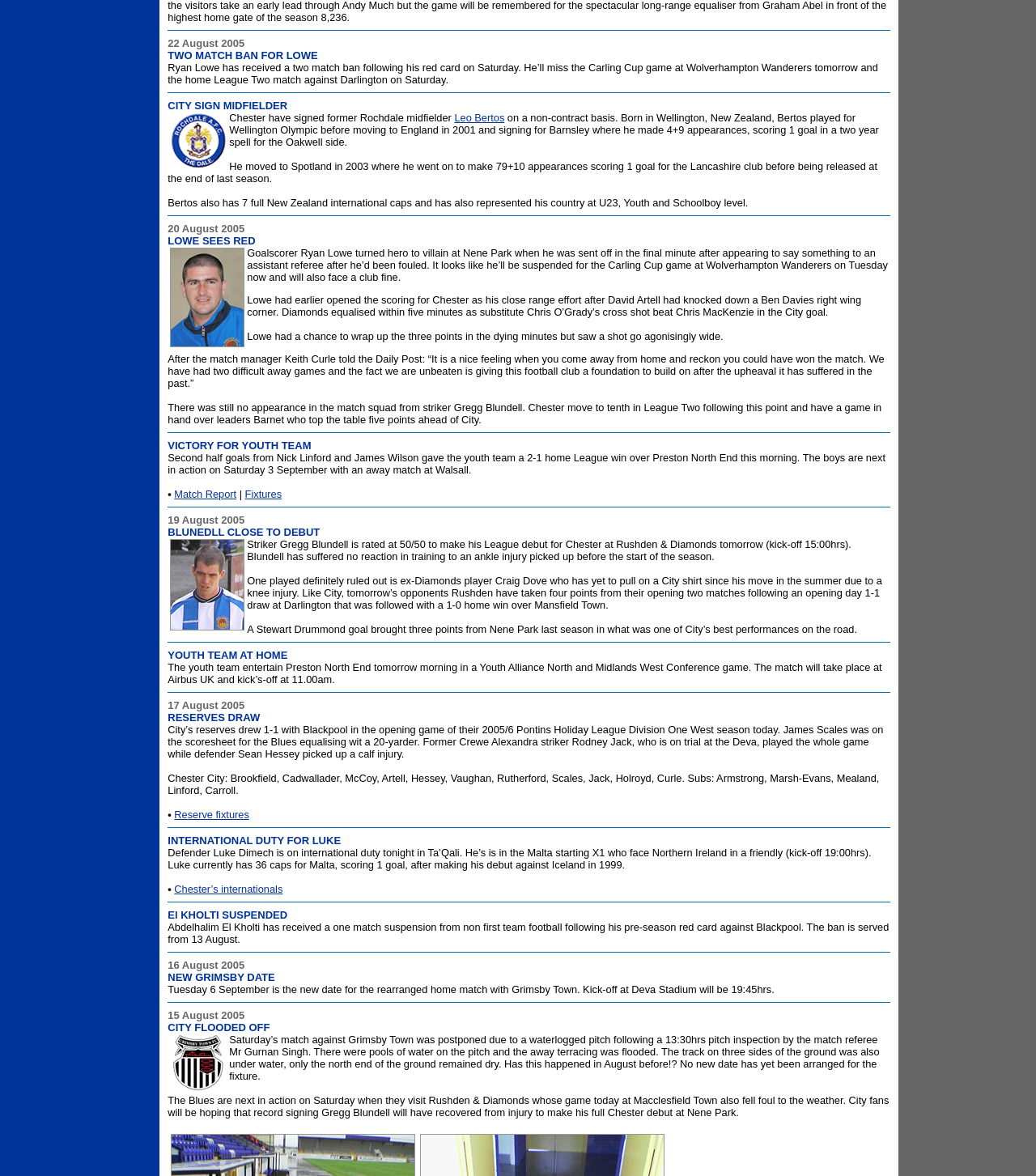Please give a succinct answer to the question in one word or phrase:
Who is the defender that is on international duty for Malta?

Luke Dimech